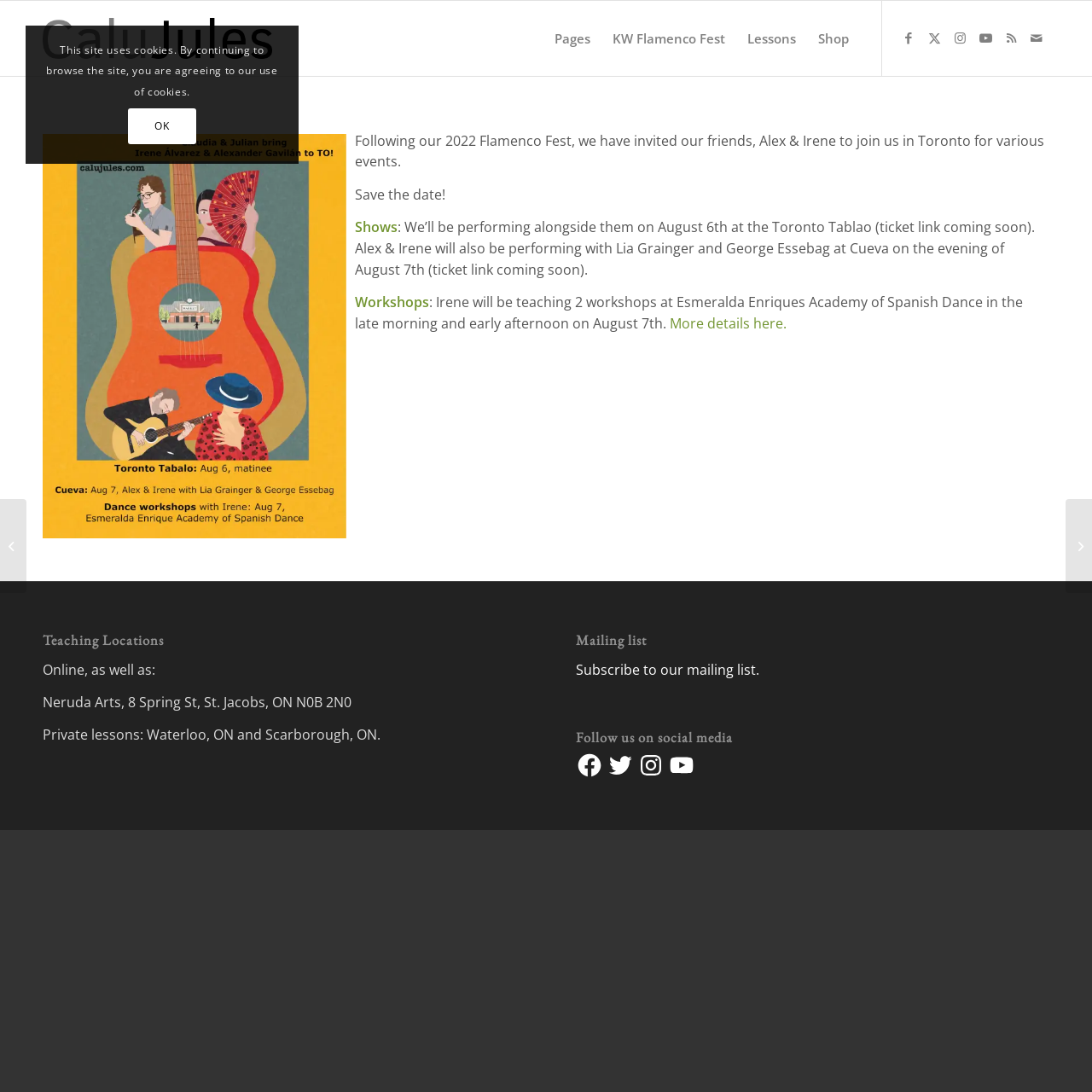What is the purpose of the link 'More details here'?
Relying on the image, give a concise answer in one word or a brief phrase.

To provide more details about Irene's workshops